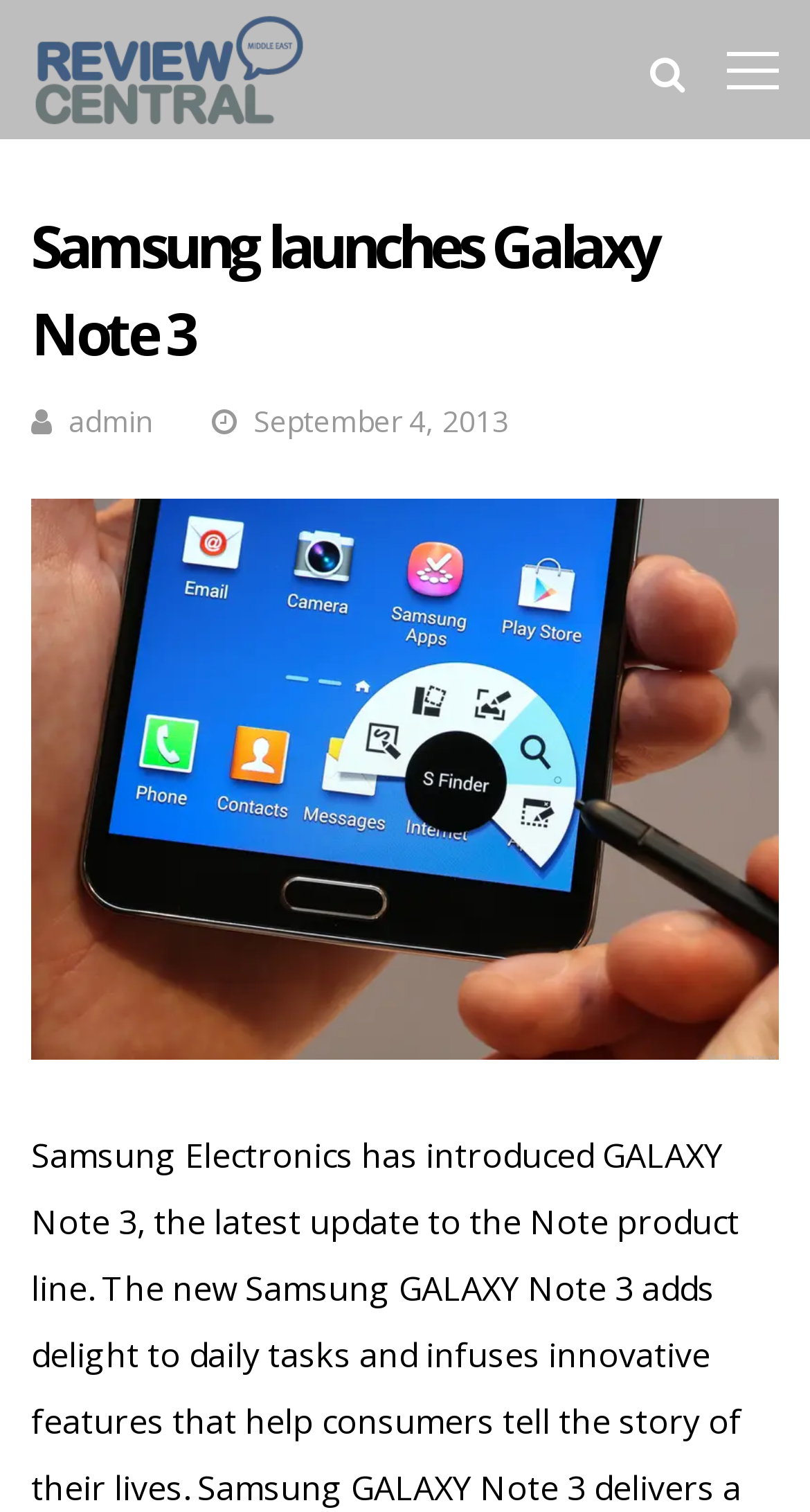What is the purpose of the GALAXY Note 3?
Respond to the question with a well-detailed and thorough answer.

I found the answer by reading the meta description, which states 'The new Samsung GALAXY Note 3 adds delight to daily tasks'.